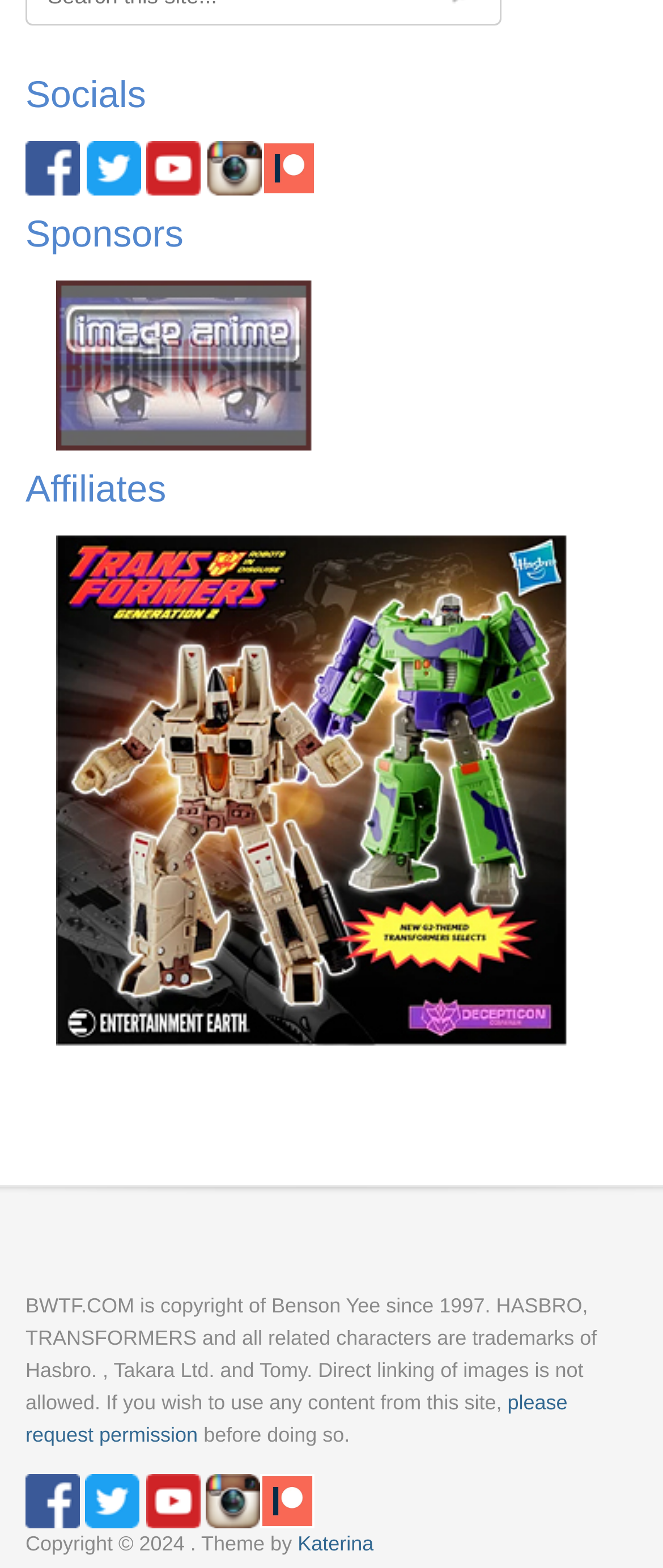Please determine the bounding box coordinates of the element's region to click in order to carry out the following instruction: "Request permission". The coordinates should be four float numbers between 0 and 1, i.e., [left, top, right, bottom].

[0.038, 0.887, 0.856, 0.923]